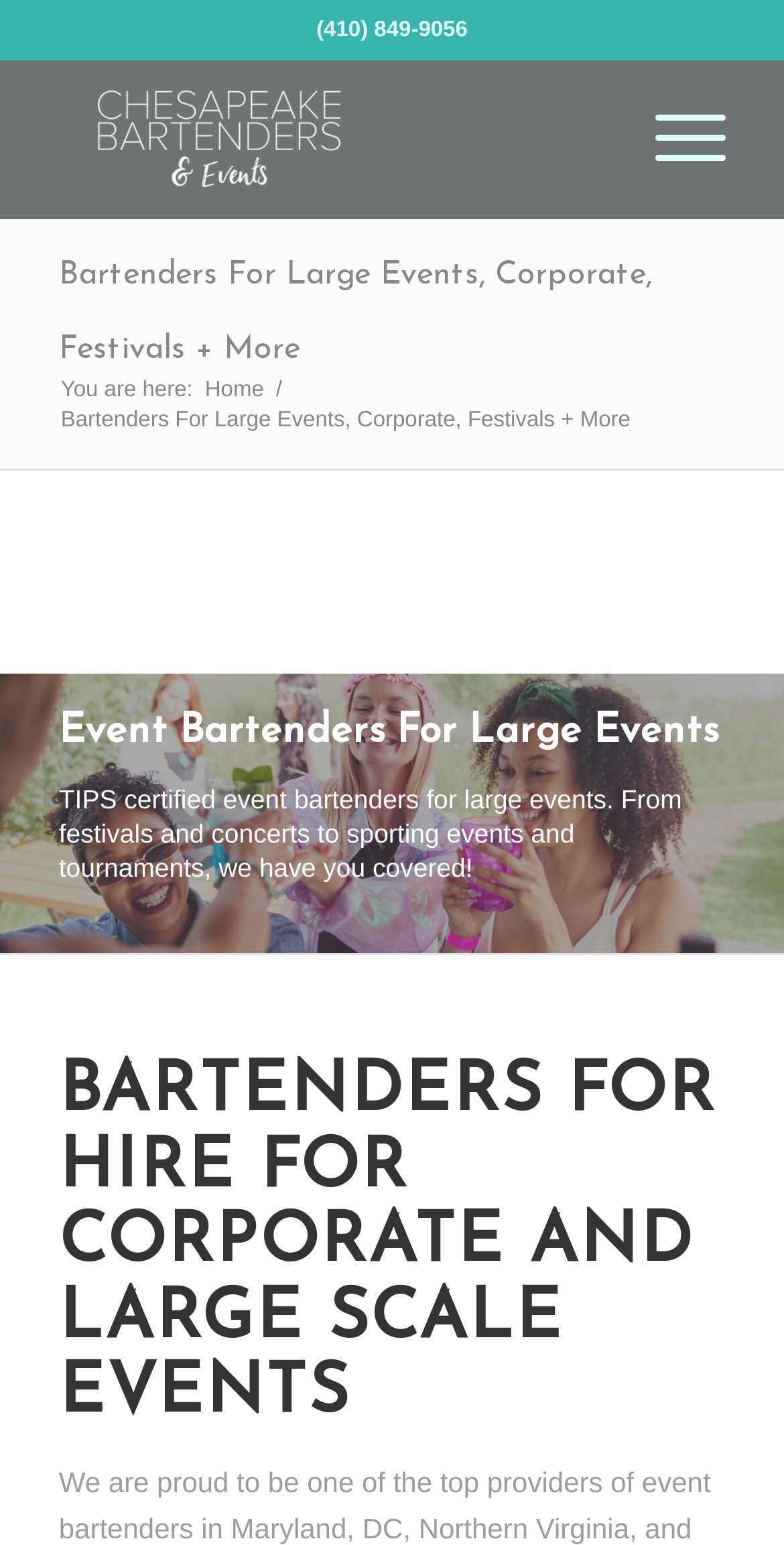What type of events do the bartenders cater to?
Please look at the screenshot and answer in one word or a short phrase.

Large events, corporate, festivals, etc.